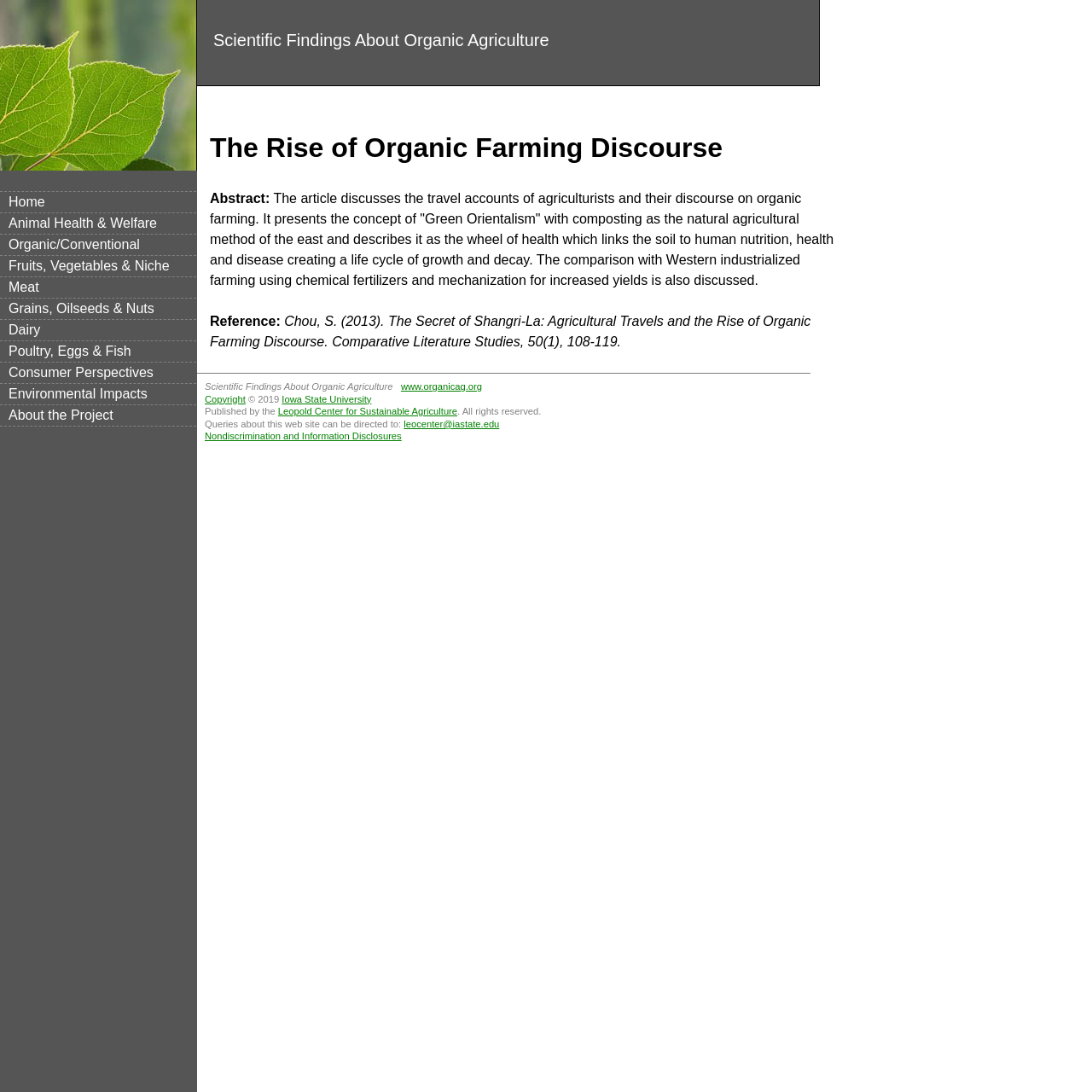Who is the author of the referenced article?
By examining the image, provide a one-word or phrase answer.

Chou, S.